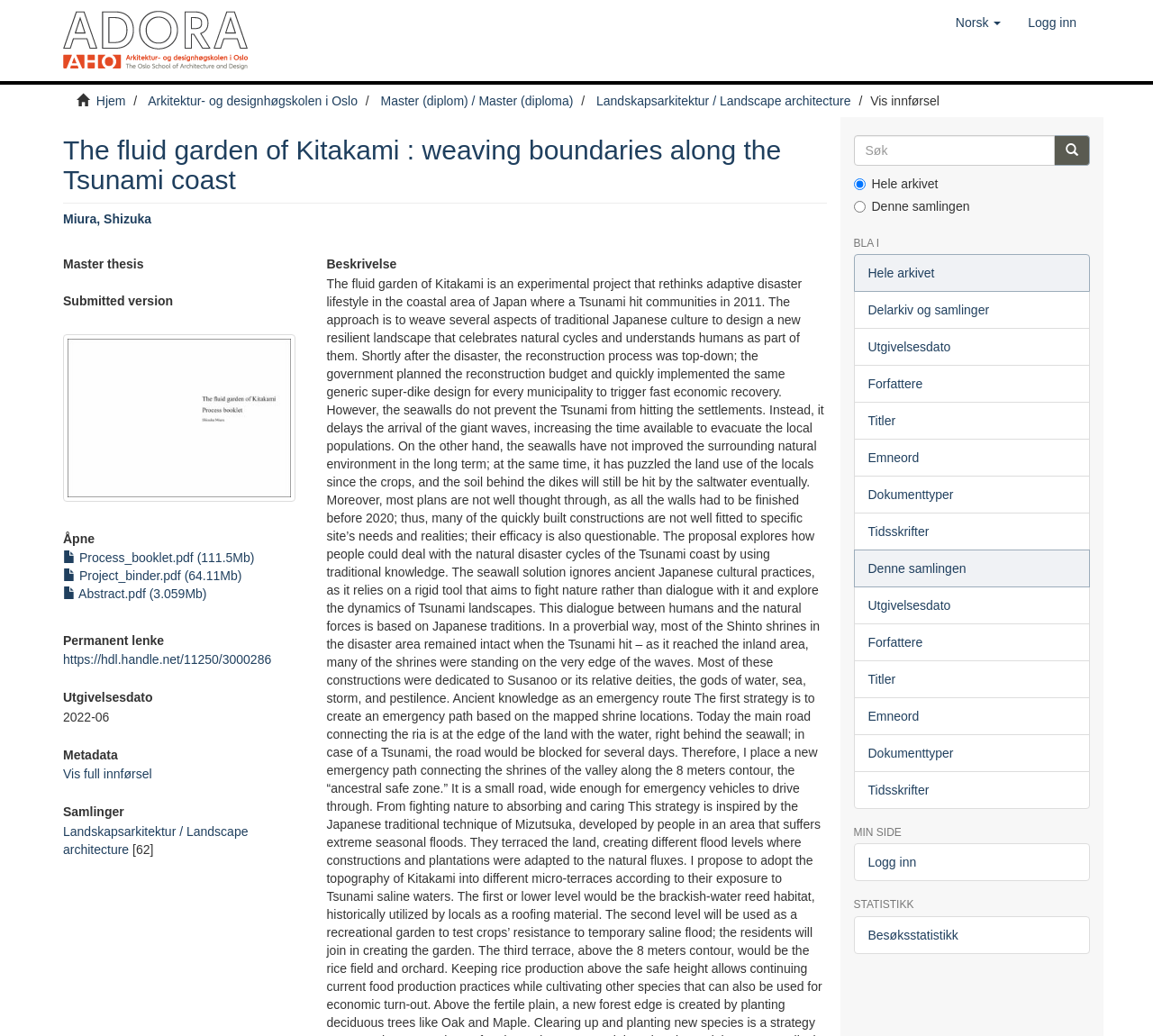Please identify the bounding box coordinates of the element's region that needs to be clicked to fulfill the following instruction: "Search for something". The bounding box coordinates should consist of four float numbers between 0 and 1, i.e., [left, top, right, bottom].

[0.74, 0.13, 0.915, 0.16]